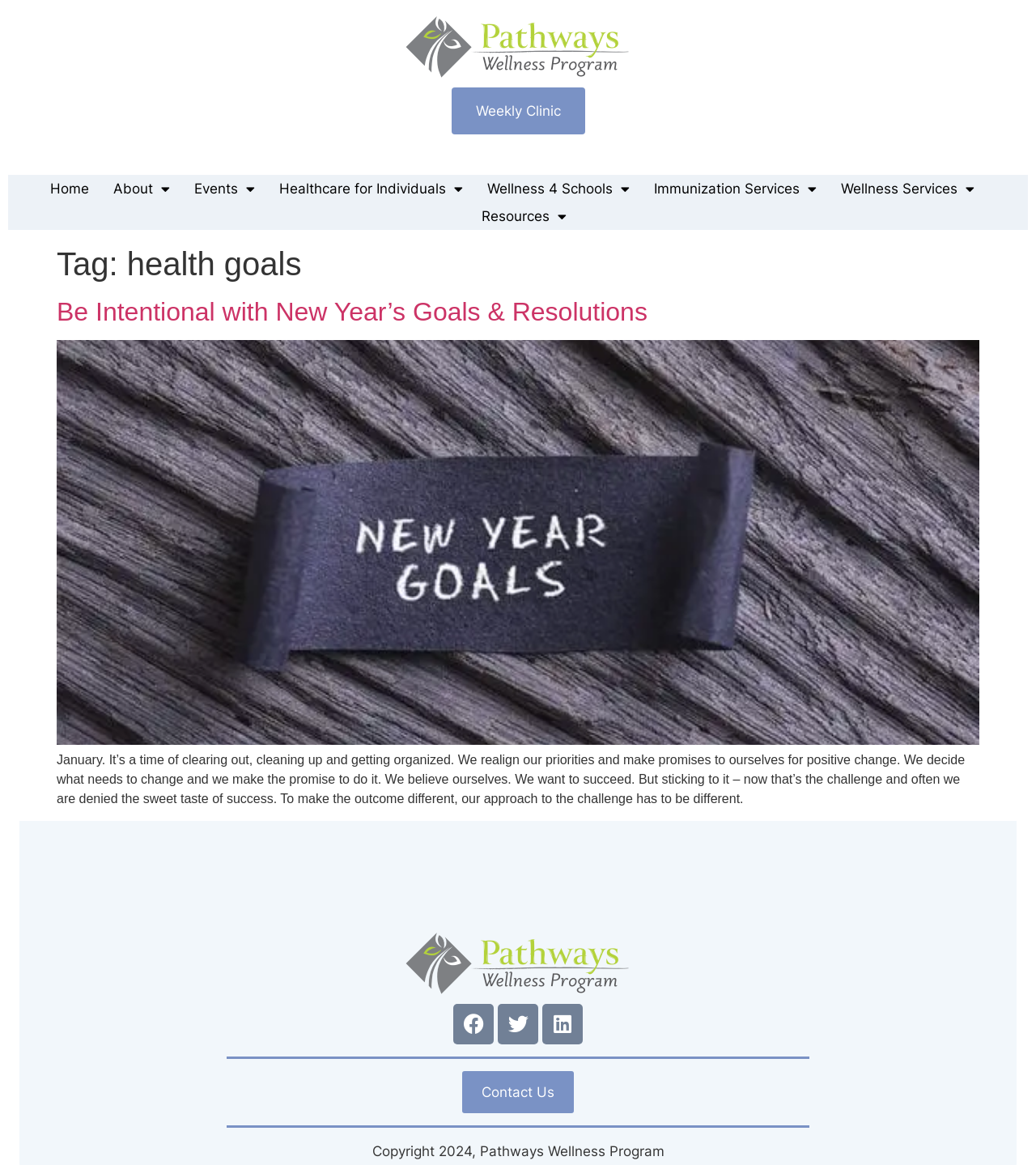Write a detailed summary of the webpage, including text, images, and layout.

The webpage is about the "health goals" archives of the Pathways Wellness Program. At the top, there is a navigation menu with links to "Weekly Clinic", "Home", "About", "Events", "Healthcare for Individuals", "Wellness 4 Schools", "Immunization Services", "Wellness Services", and "Resources". Each of these links has a dropdown menu.

Below the navigation menu, there is a main section with a header that reads "Tag: health goals". Underneath, there is an article with a heading "Be Intentional with New Year’s Goals & Resolutions". The article has a link to the same title, followed by a block of text that discusses the challenges of sticking to New Year's resolutions and the importance of a different approach.

To the right of the article, there are social media links to Facebook, Twitter, and Linkedin. At the bottom of the page, there is a link to "Contact Us" and a copyright notice that reads "Copyright 2024, Pathways Wellness Program".